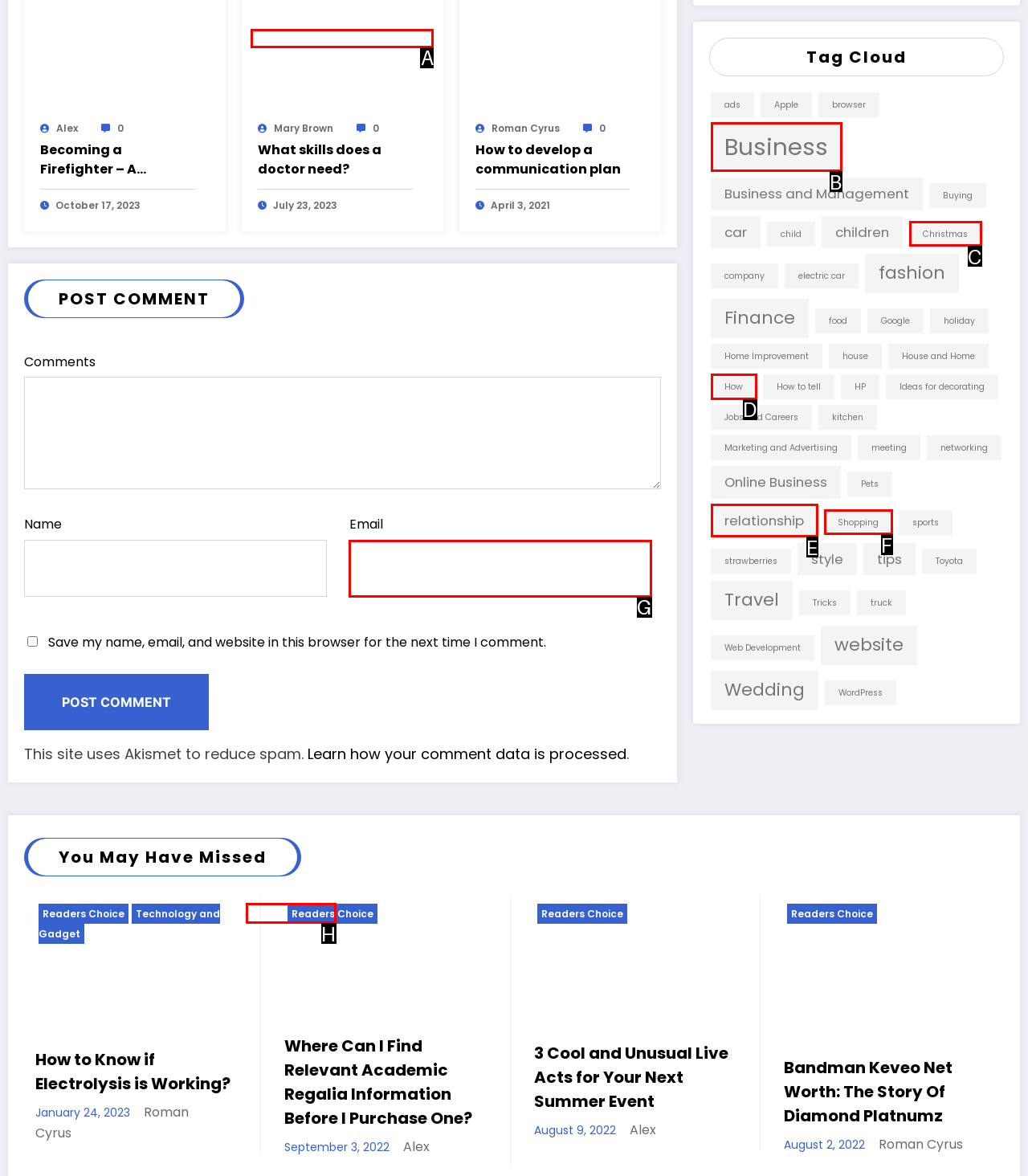Tell me which one HTML element you should click to complete the following task: View 'Business' tag
Answer with the option's letter from the given choices directly.

B